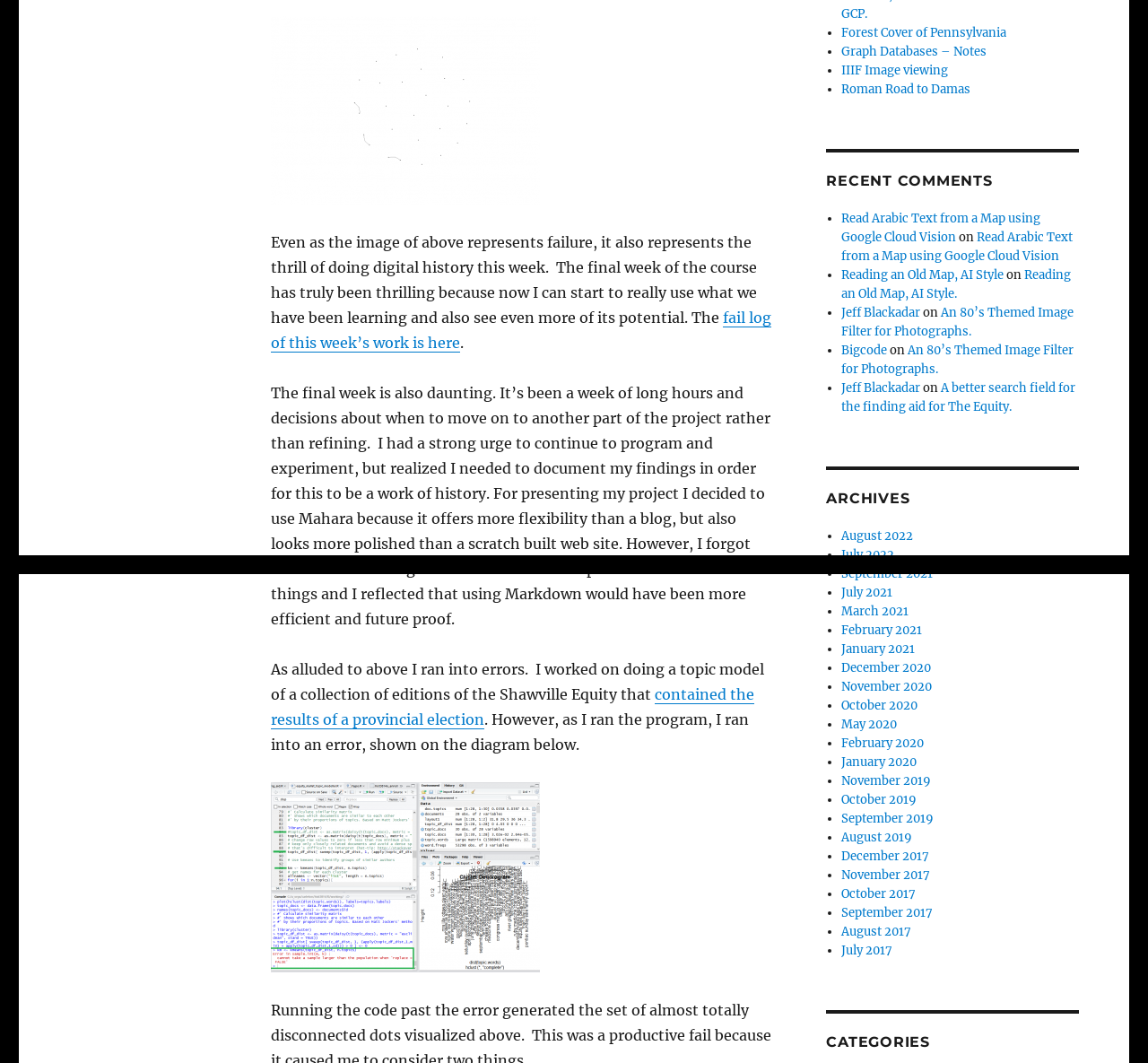Locate the UI element that matches the description November 2017 in the webpage screenshot. Return the bounding box coordinates in the format (top-left x, top-left y, bottom-right x, bottom-right y), with values ranging from 0 to 1.

[0.733, 0.816, 0.81, 0.83]